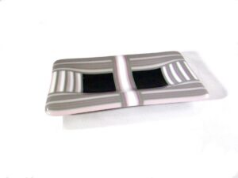Please examine the image and provide a detailed answer to the question: What colors are prominently featured in the tray's design?

The caption describes the tray's design as having a 'harmonious blend of colors', and specifically mentions that it 'prominently incorporates soft lilacs, whites, and deep blacks'. This suggests that these colors are the dominant and most noticeable features of the tray's design.